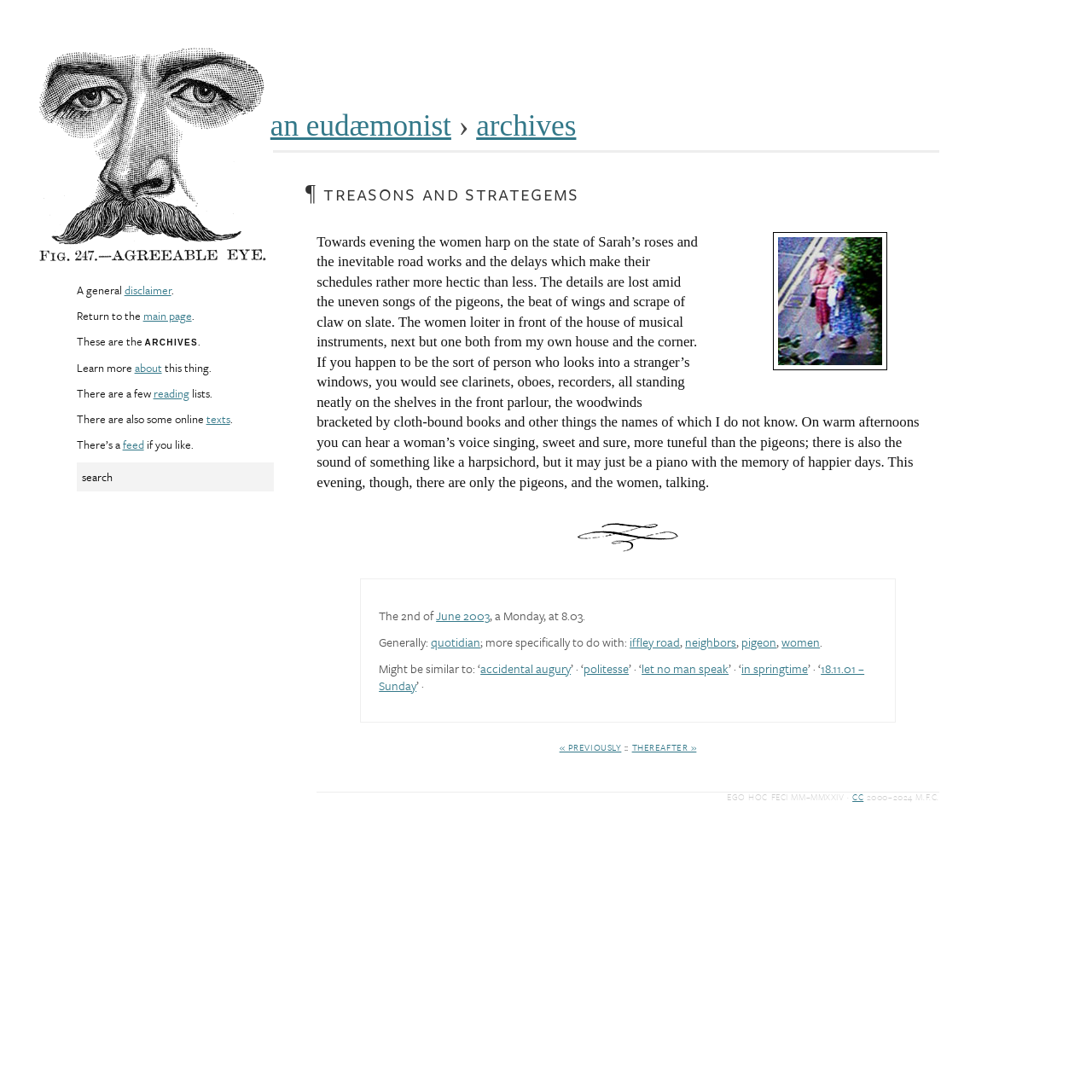Specify the bounding box coordinates of the area that needs to be clicked to achieve the following instruction: "learn more about this thing".

[0.123, 0.328, 0.148, 0.344]